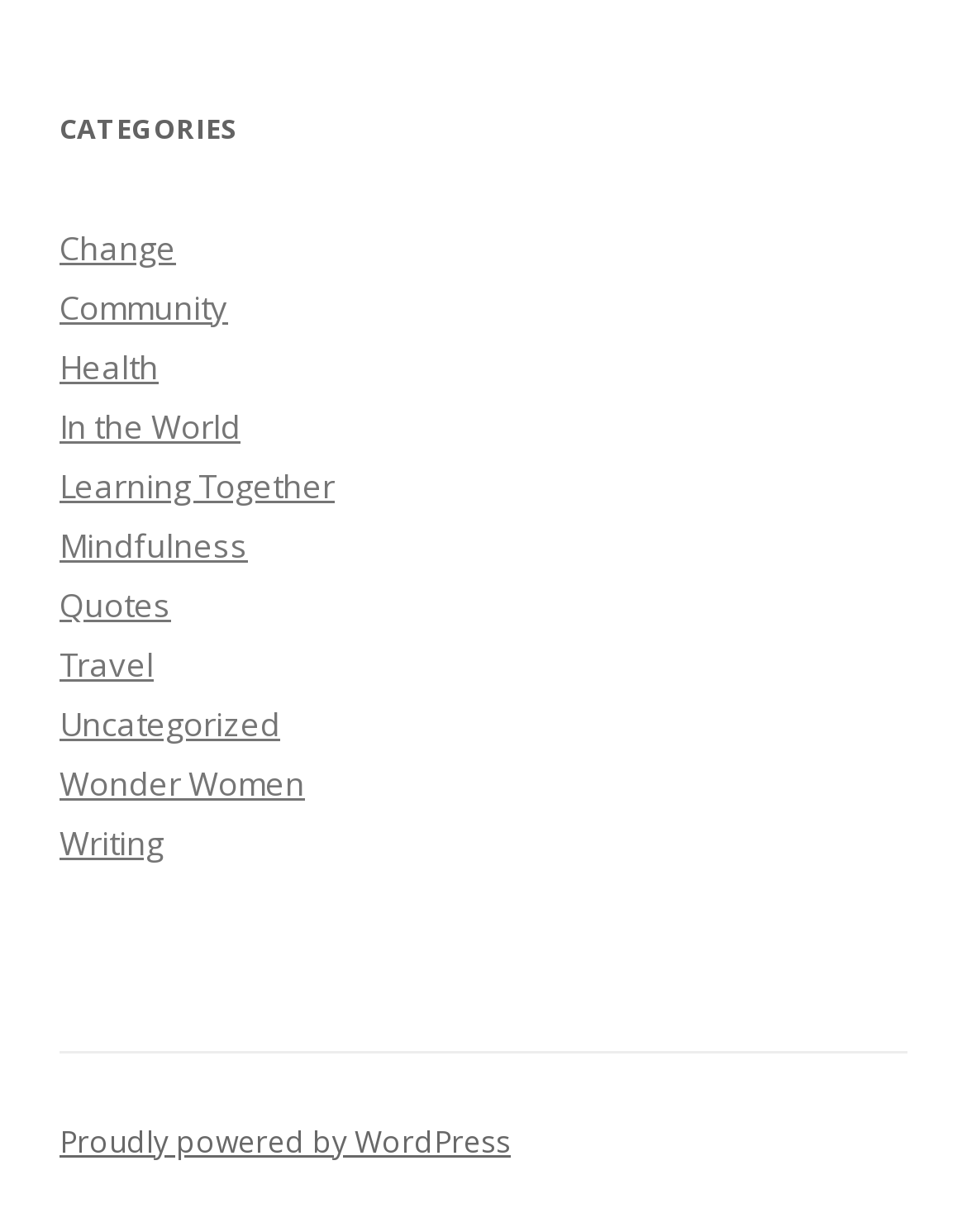Locate the bounding box coordinates of the item that should be clicked to fulfill the instruction: "Go to the 'Writing' page".

[0.062, 0.666, 0.169, 0.702]